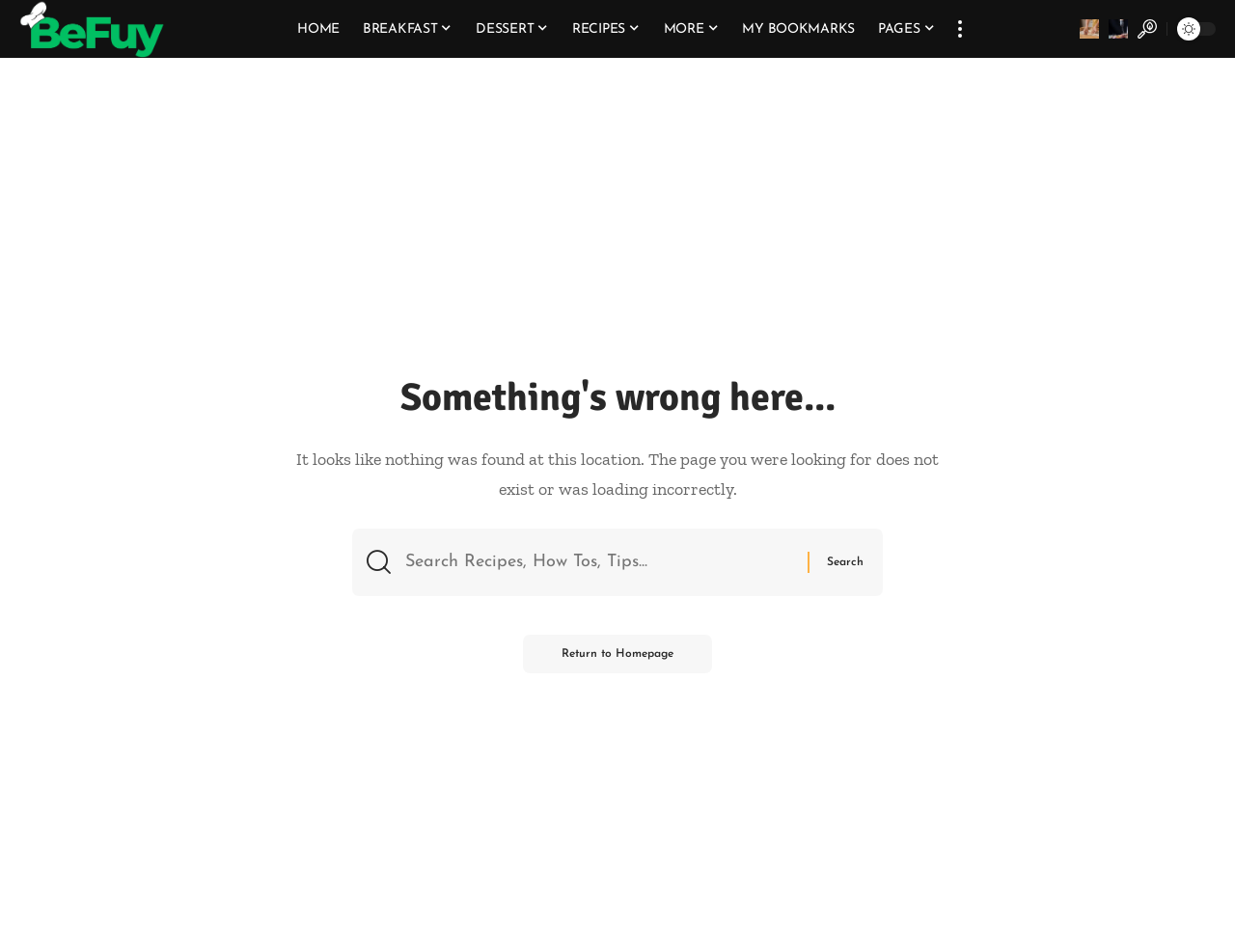What is the alternative action suggested?
Using the information from the image, answer the question thoroughly.

The alternative action suggested is to 'Return to Homepage' as indicated by the link 'Return to Homepage' provided below the error message.